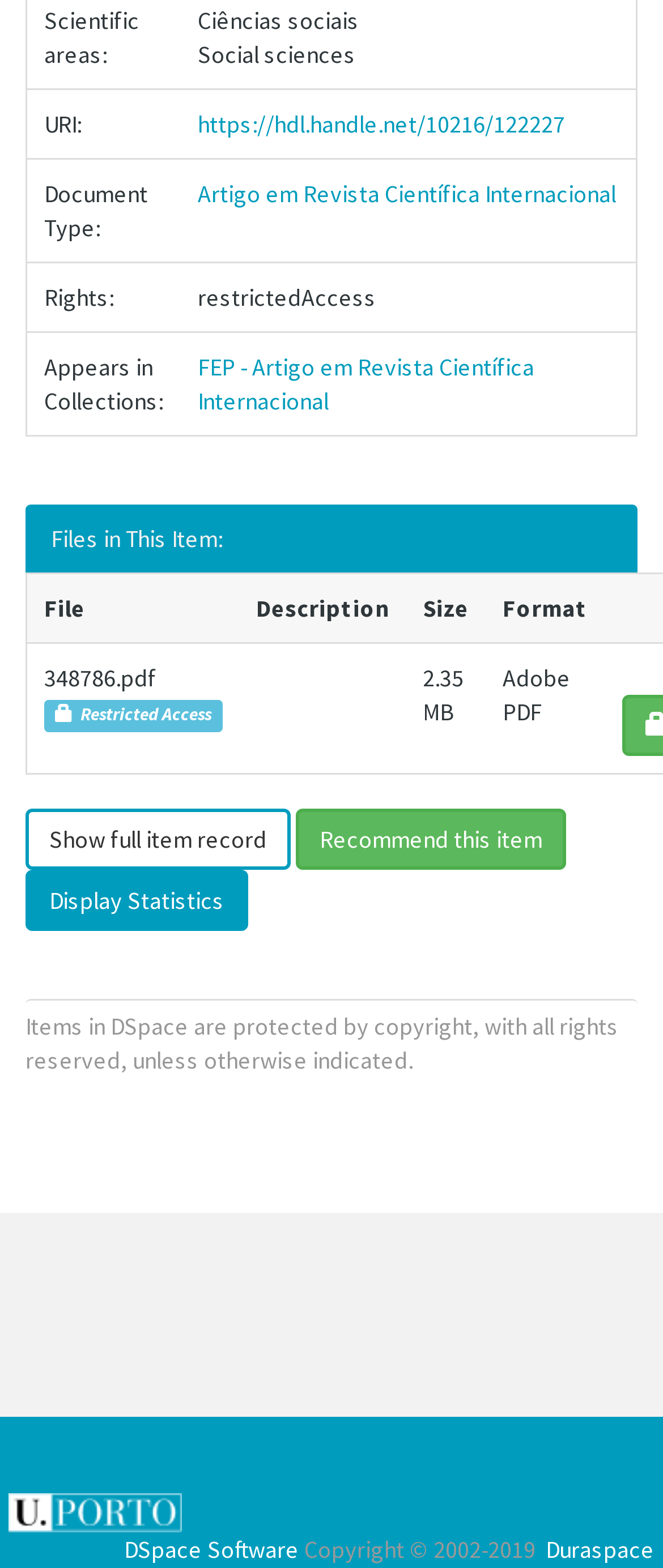Please find and report the bounding box coordinates of the element to click in order to perform the following action: "Display Statistics". The coordinates should be expressed as four float numbers between 0 and 1, in the format [left, top, right, bottom].

[0.038, 0.555, 0.374, 0.594]